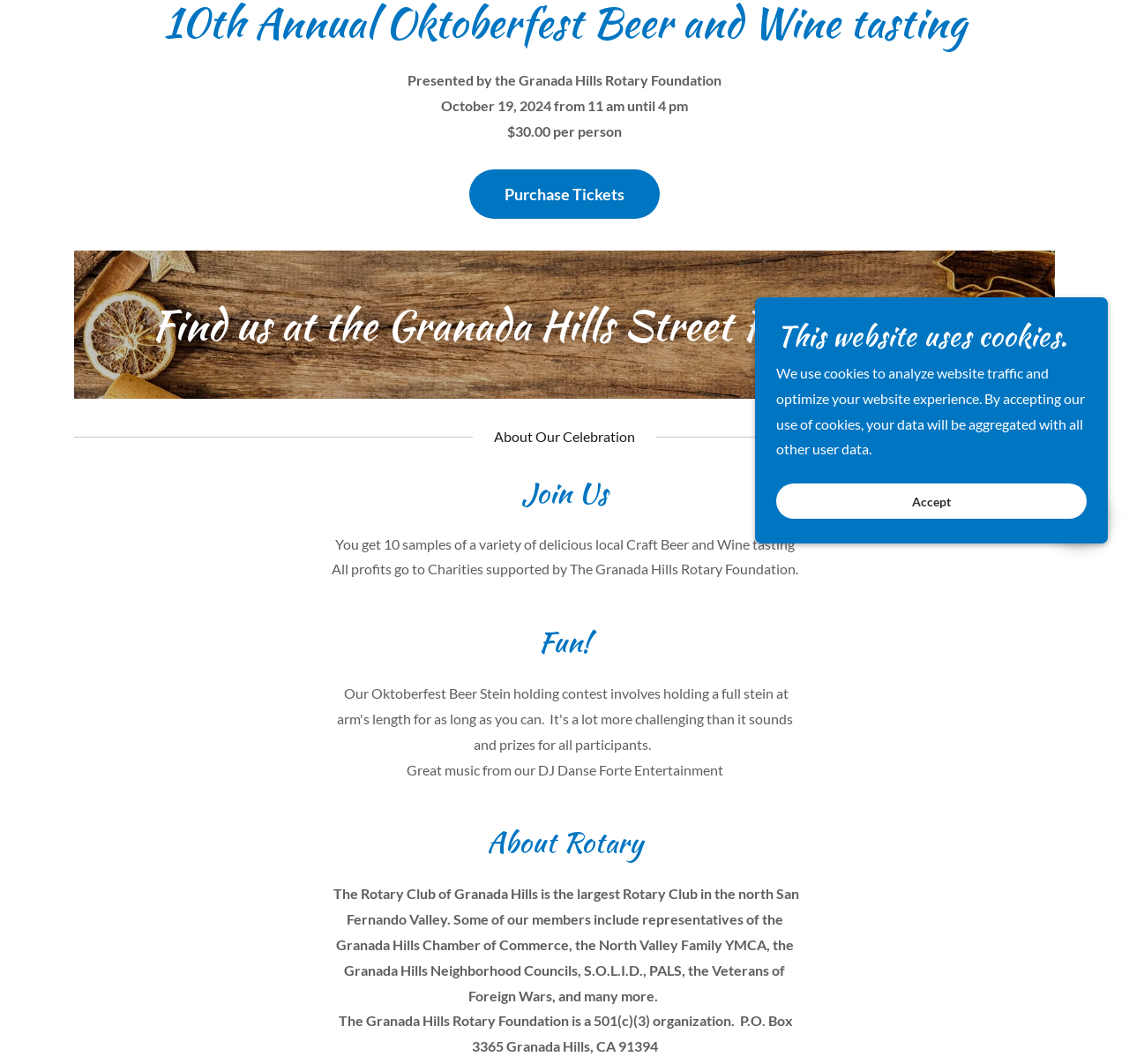Provide the bounding box coordinates of the HTML element described by the text: "more info". The coordinates should be in the format [left, top, right, bottom] with values between 0 and 1.

[0.745, 0.282, 0.867, 0.328]